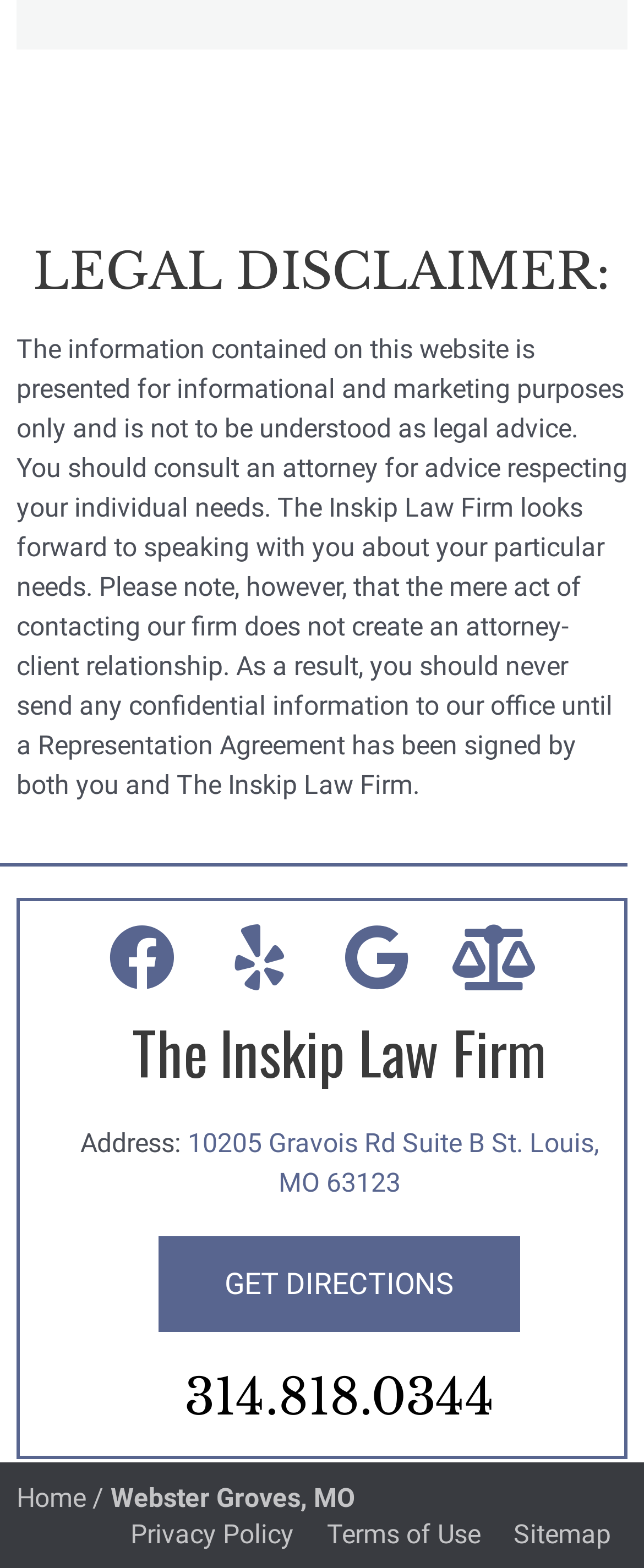Given the element description Home, specify the bounding box coordinates of the corresponding UI element in the format (top-left x, top-left y, bottom-right x, bottom-right y). All values must be between 0 and 1.

[0.026, 0.945, 0.133, 0.965]